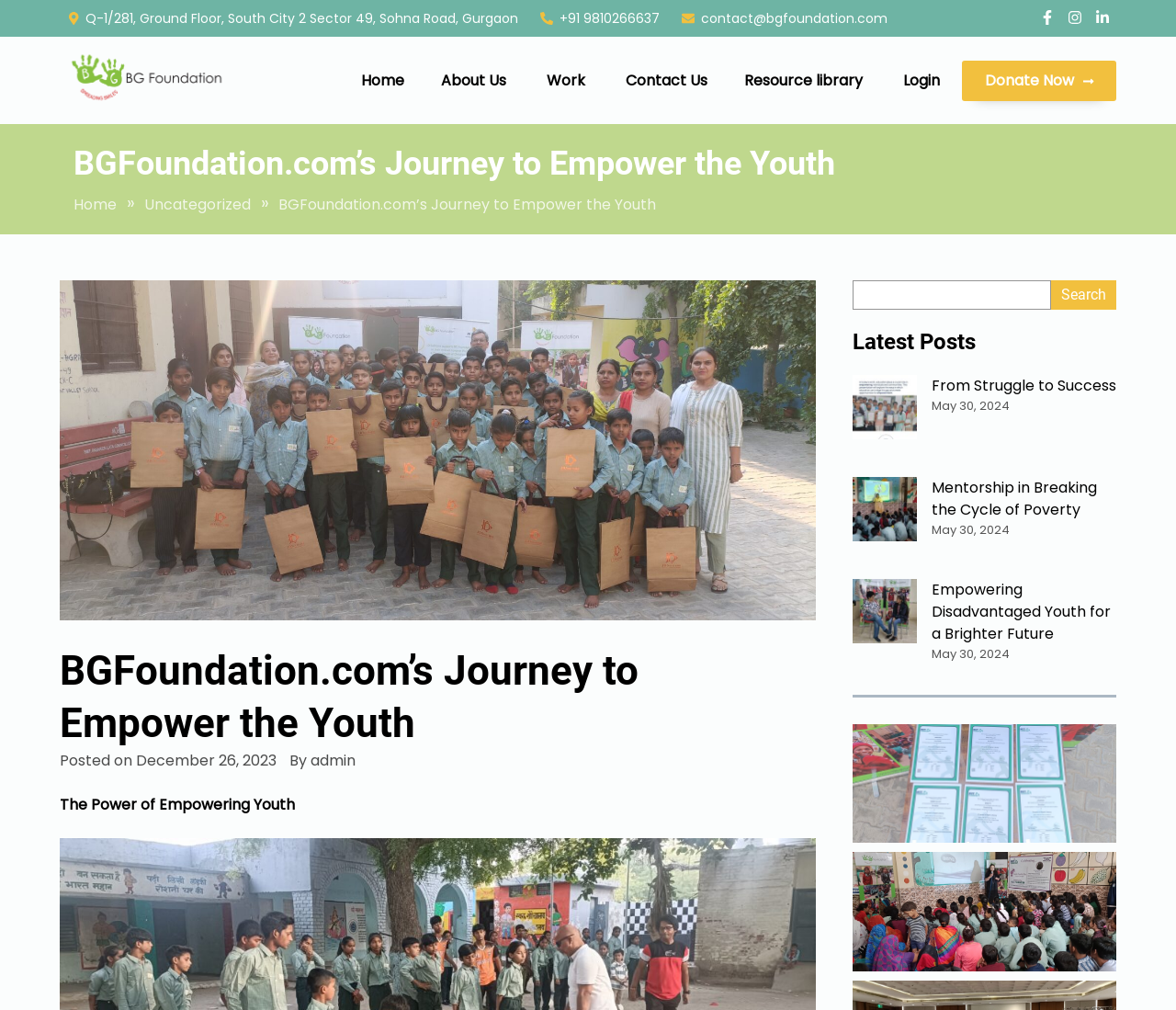Please locate the bounding box coordinates of the region I need to click to follow this instruction: "Donate now".

[0.818, 0.06, 0.949, 0.1]